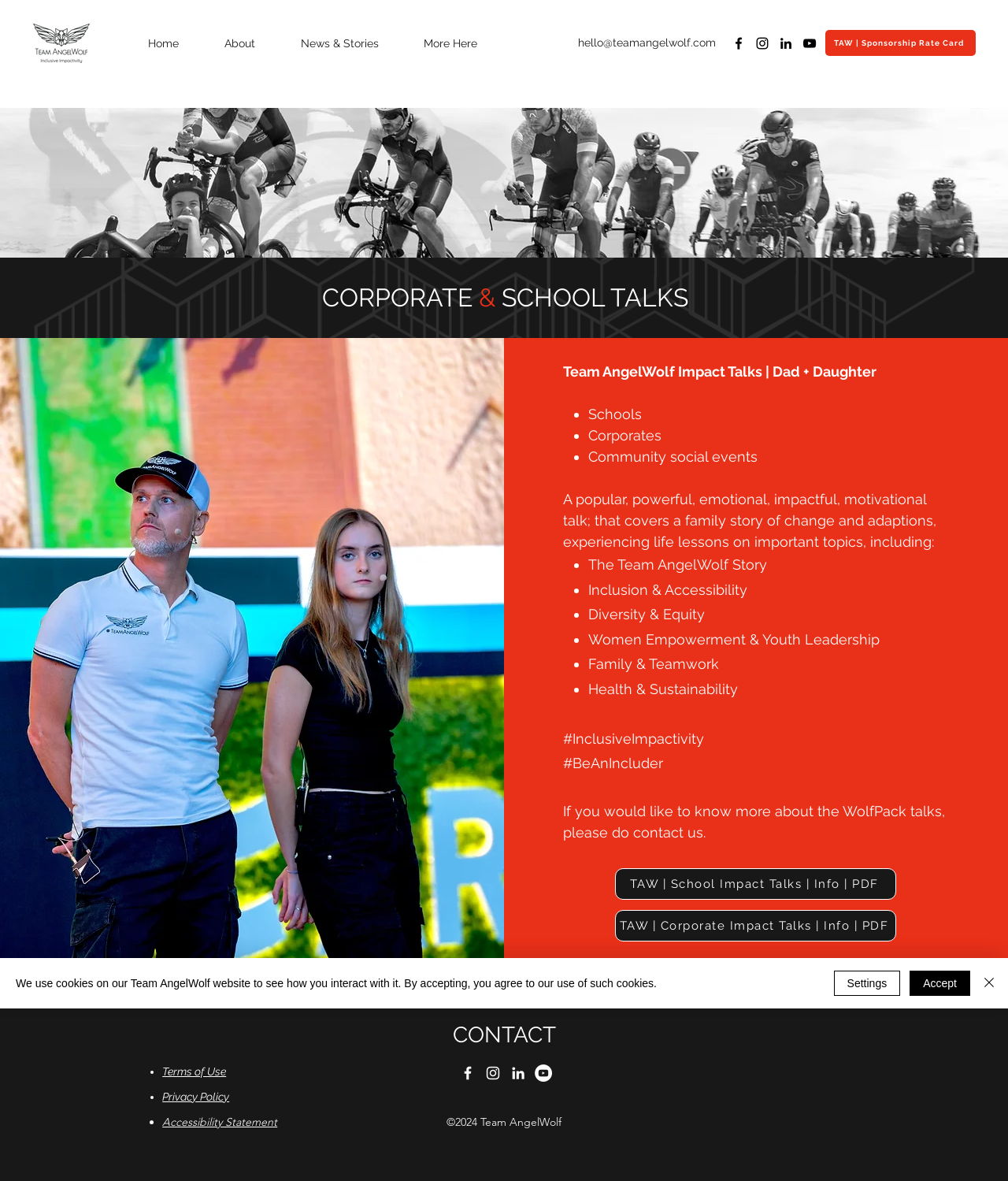How can one contact Team AngelWolf for more information about the talks?
Please respond to the question with a detailed and informative answer.

The webpage provides an email address 'hello@teamangelwolf.com' which can be used to contact Team AngelWolf for more information about their talks.